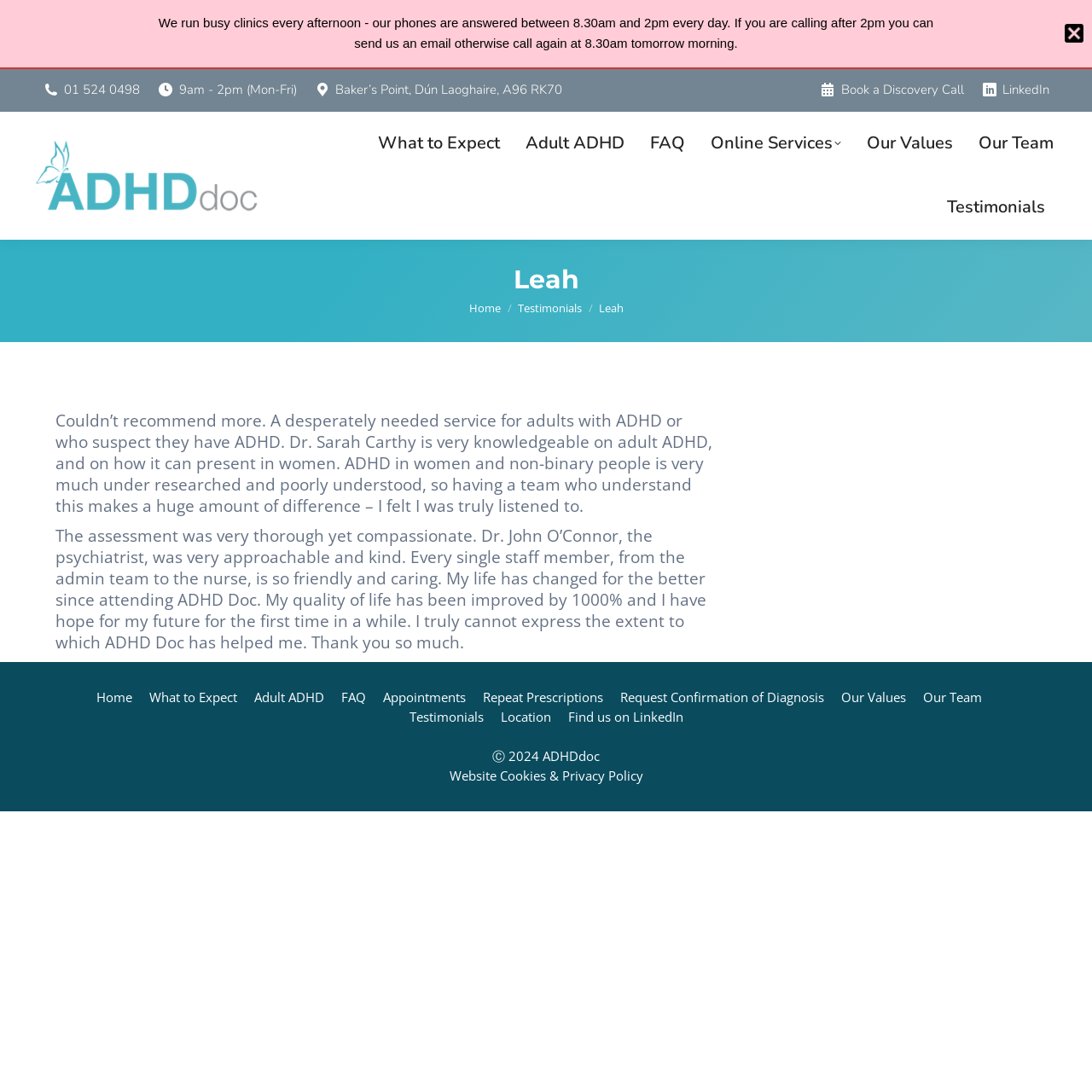Determine the coordinates of the bounding box for the clickable area needed to execute this instruction: "Go to the 'Home' page".

[0.429, 0.275, 0.458, 0.289]